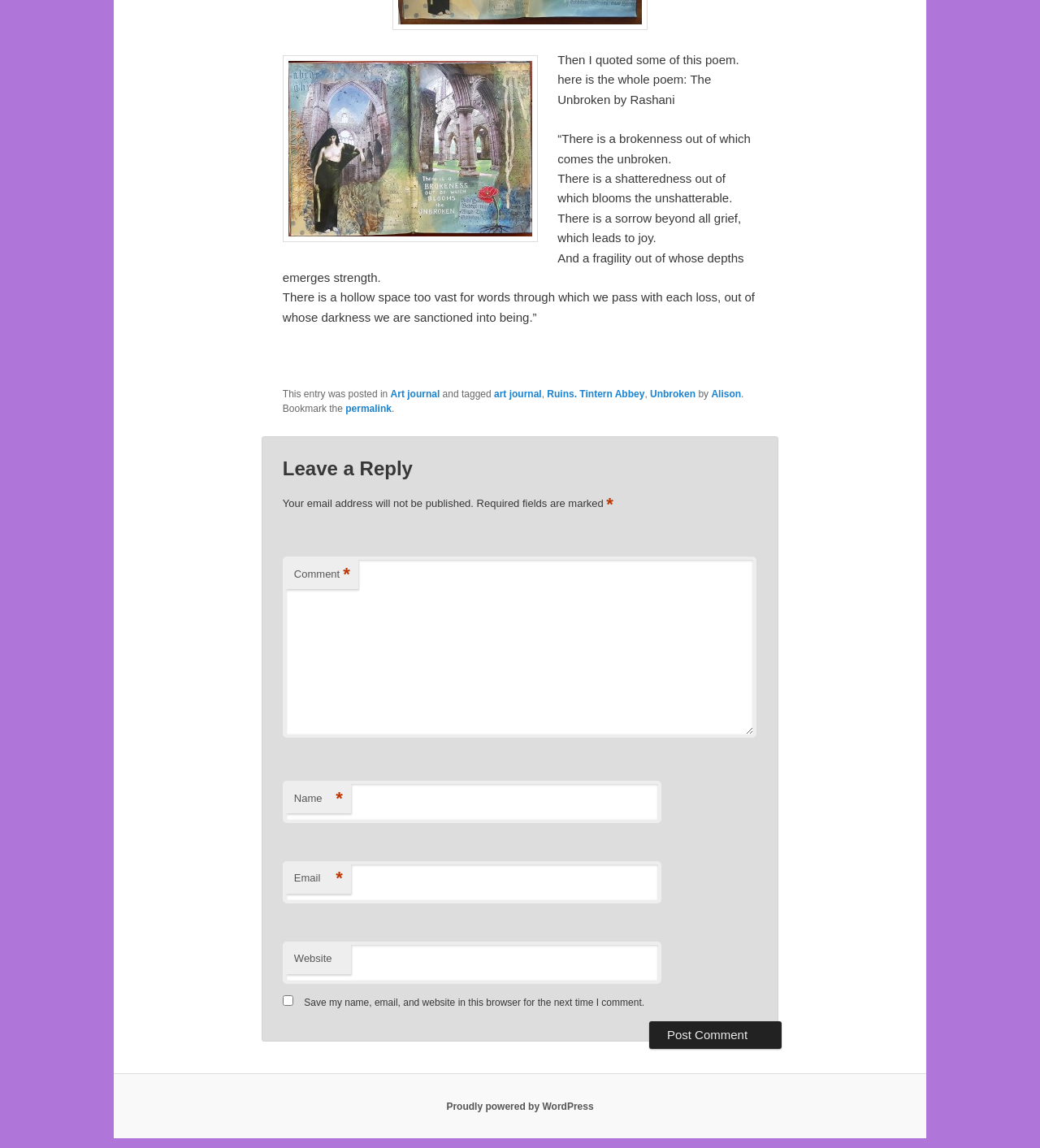What is the author of the poem?
Please provide a detailed and comprehensive answer to the question.

The author of the poem is mentioned in the second StaticText element, which says 'Then I quoted some of this poem. here is the whole poem: The Unbroken by Rashani'.